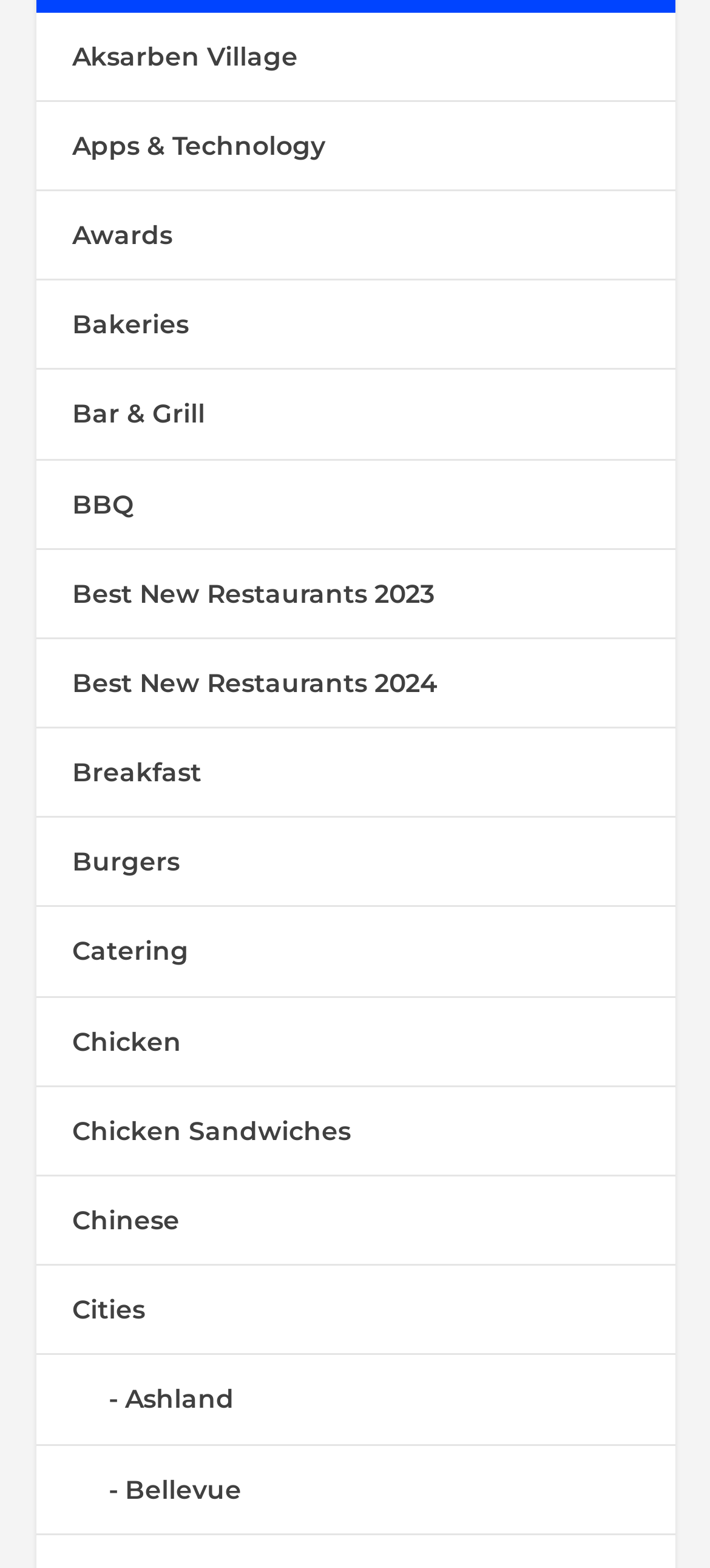Answer the question below with a single word or a brief phrase: 
What is the first link listed under 'A'?

Aksarben Village